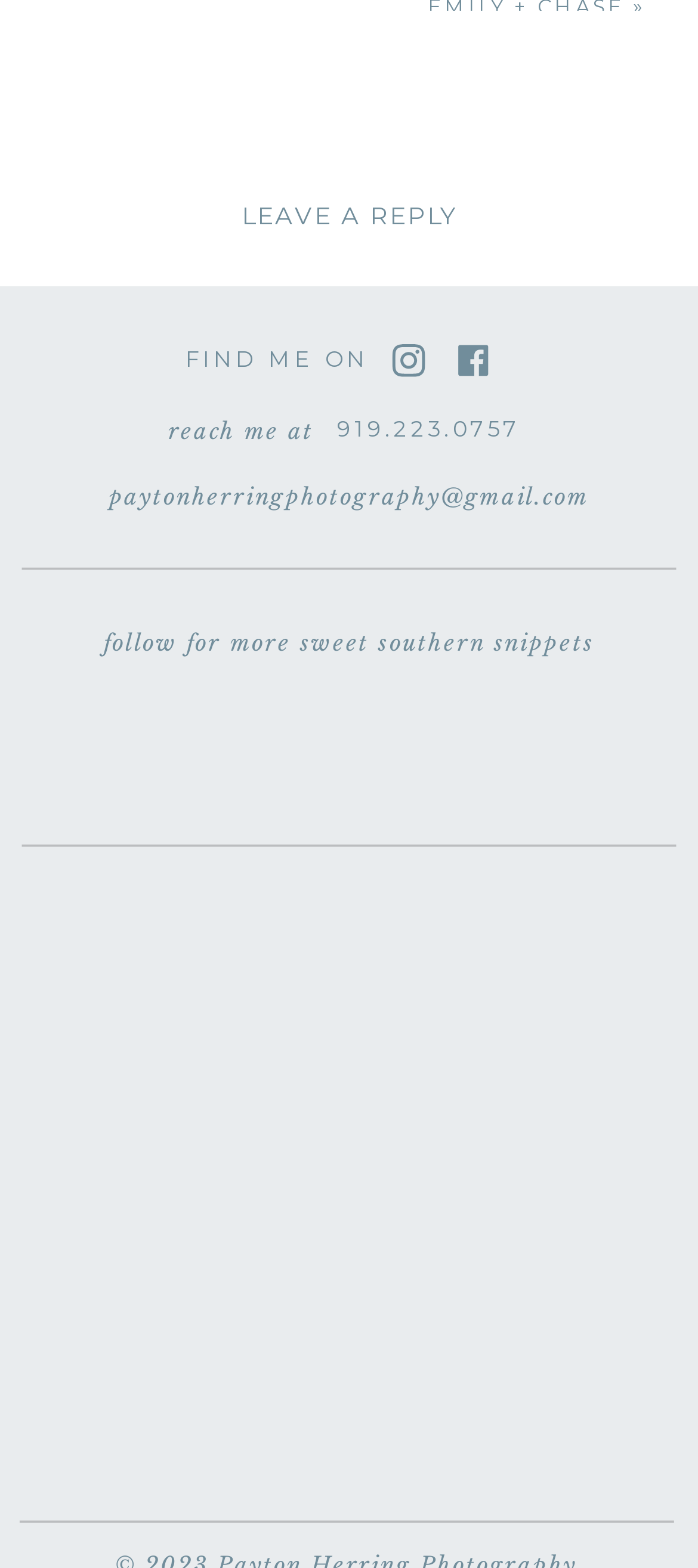Refer to the screenshot and answer the following question in detail:
What is the phone number provided on the webpage?

I found a link element with the text '919.223.0757' which is likely a phone number provided on the webpage.